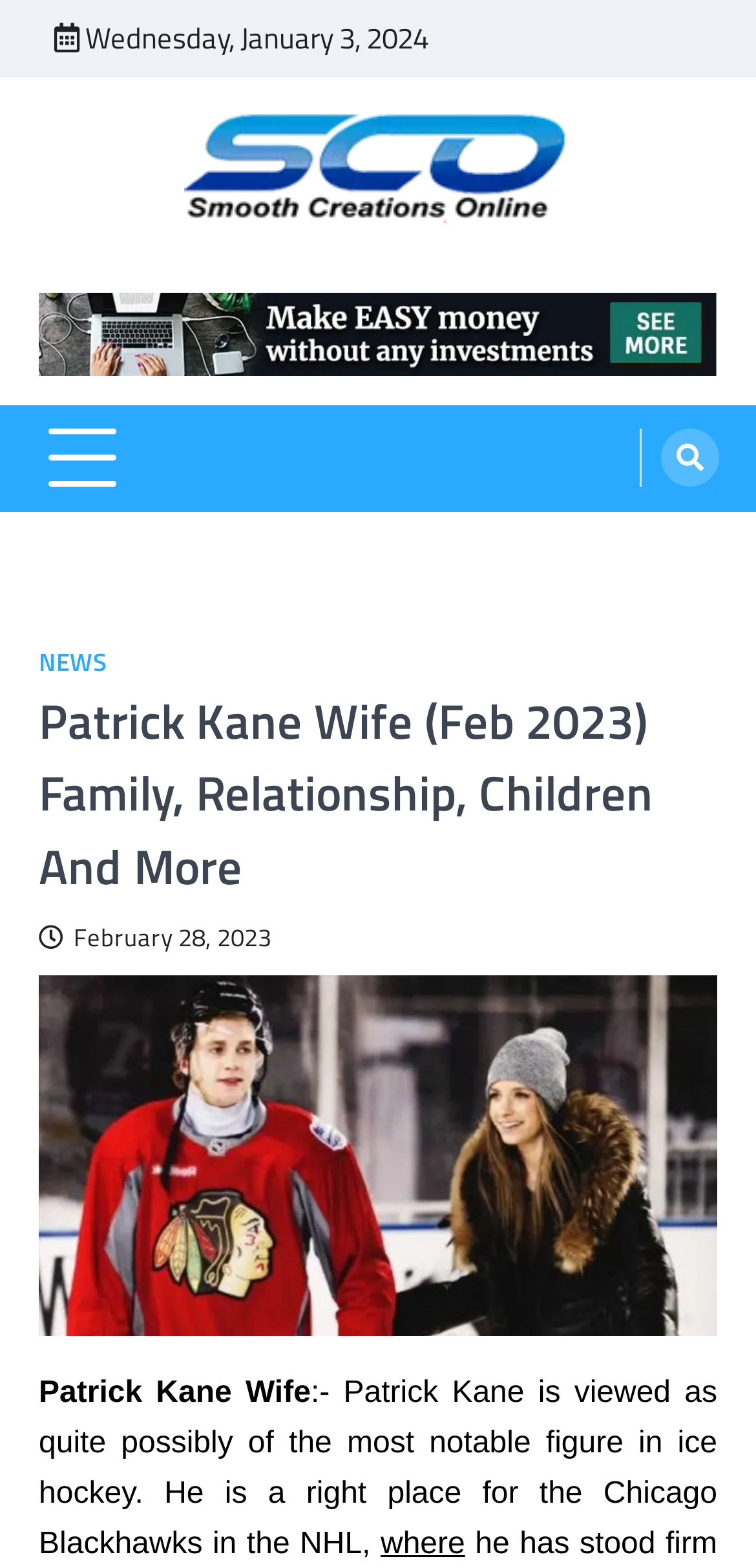What is Patrick Kane's position in ice hockey?
Examine the screenshot and reply with a single word or phrase.

Right place